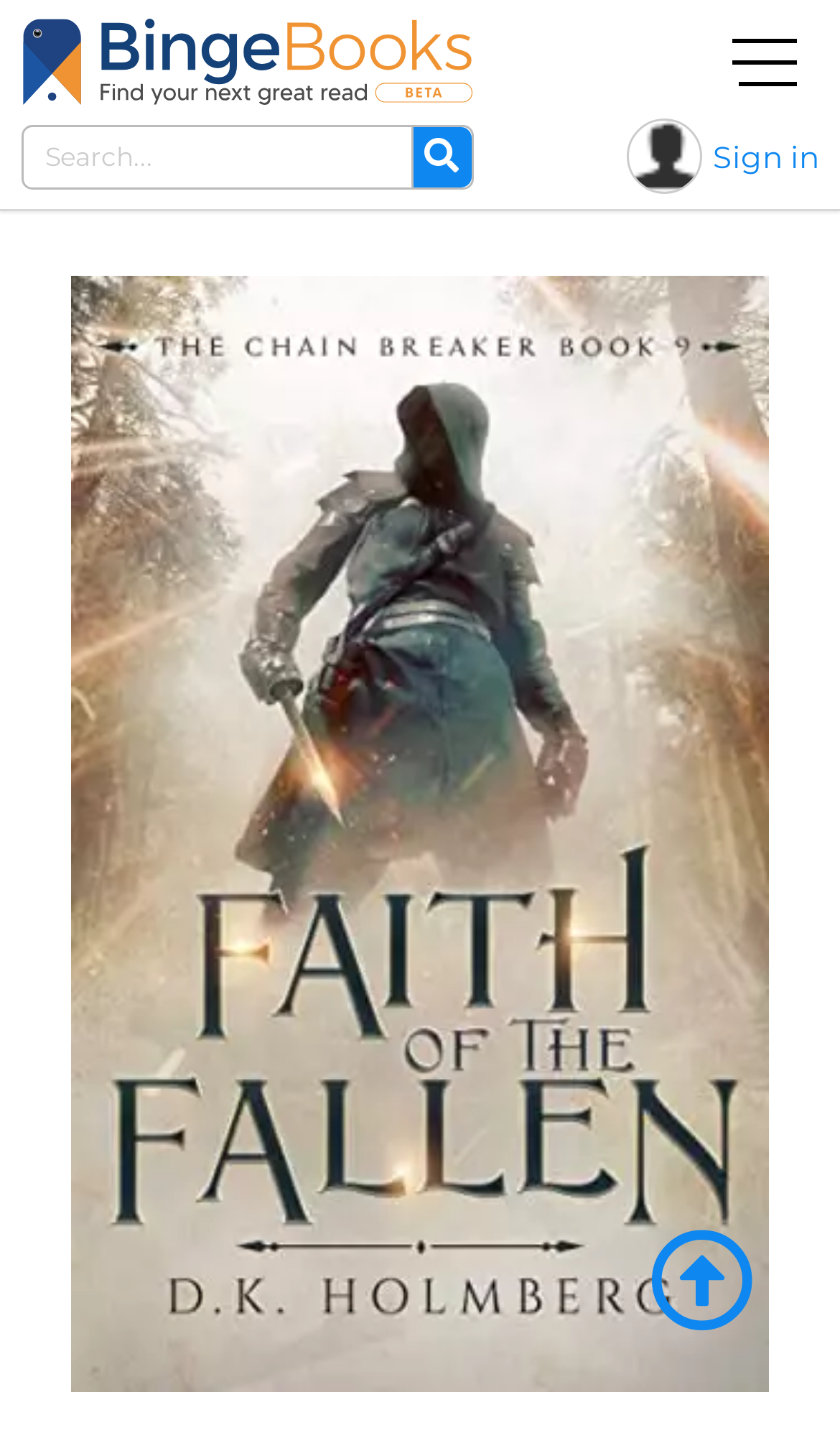Give a one-word or phrase response to the following question: What is the image on the right side of the page?

Faith of the Fallen